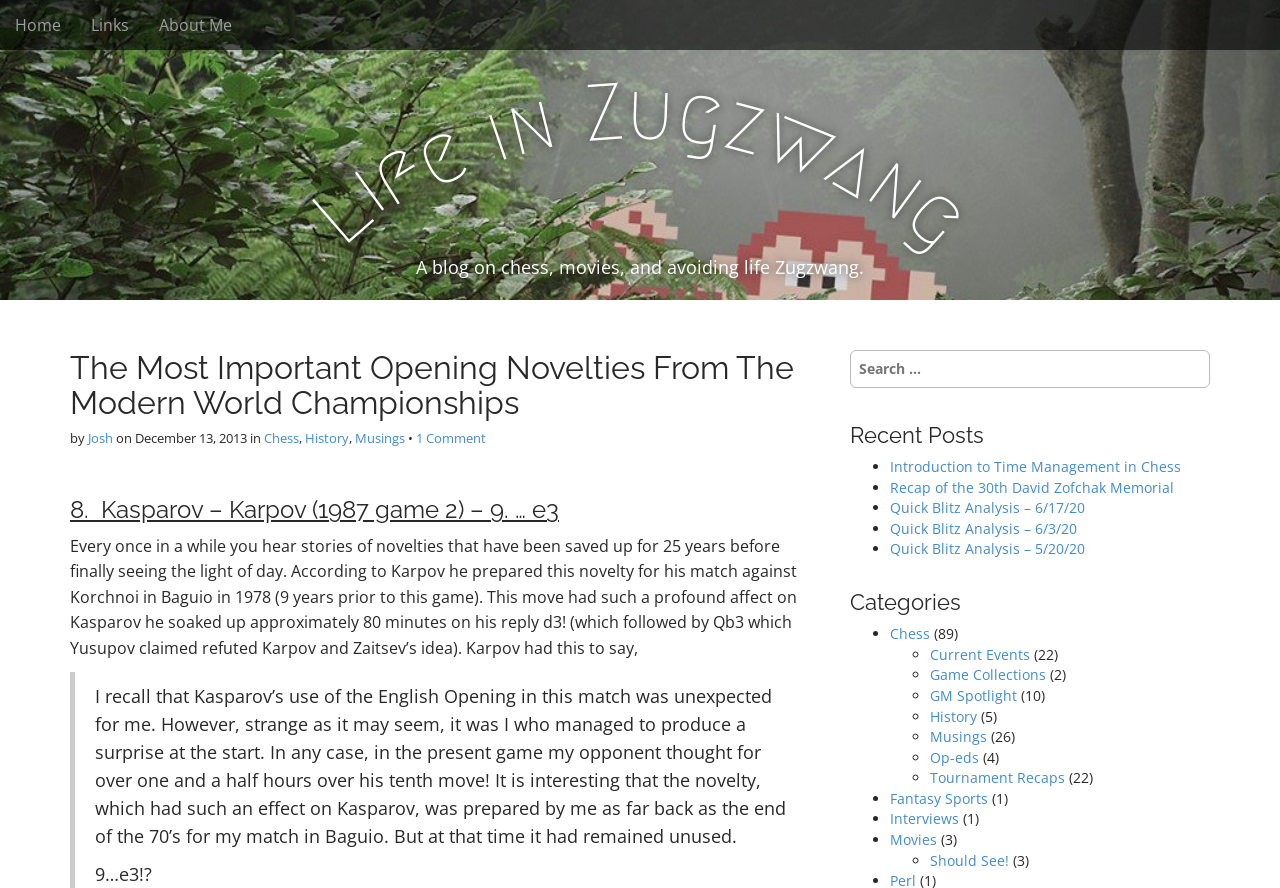Show the bounding box coordinates for the HTML element described as: "Quick Blitz Analysis – 5/20/20".

[0.695, 0.608, 0.848, 0.629]